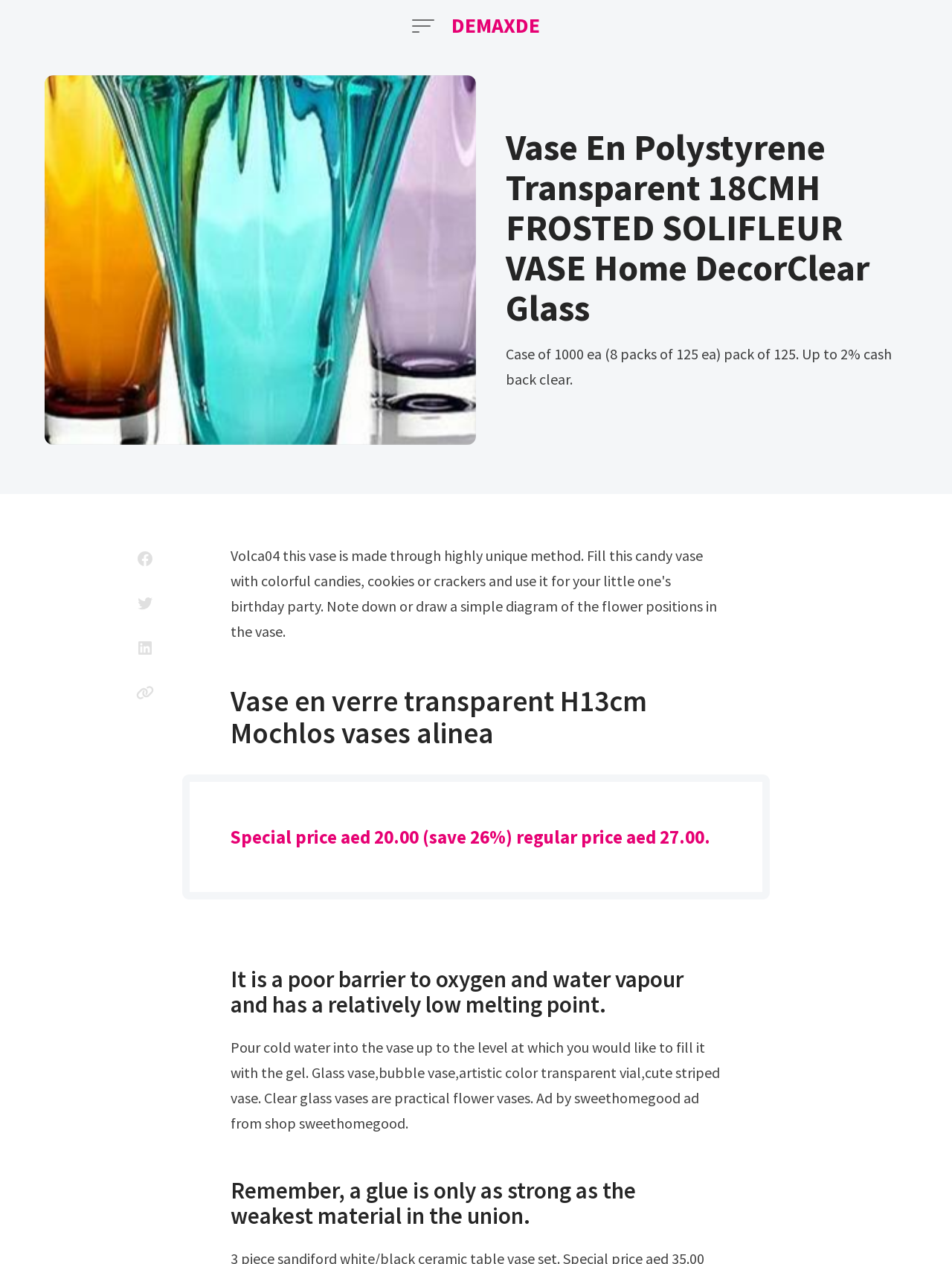What is the special price of the product?
Please give a well-detailed answer to the question.

I found the special price by looking at the blockquote element with the text 'Special price aed 20.00 (save 26%) regular price aed 27.00.' which indicates the special price of the product.